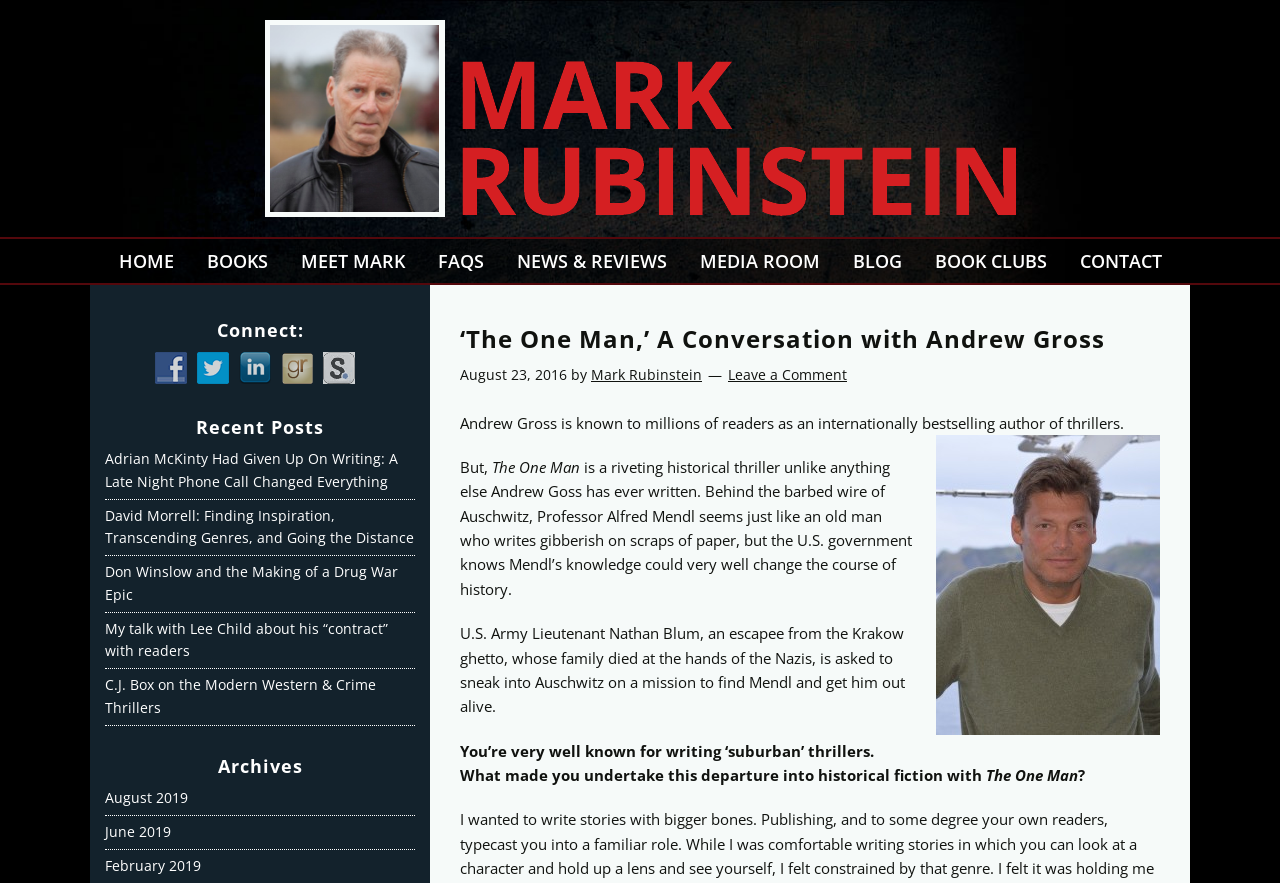What is the title of the book being discussed?
Use the image to give a comprehensive and detailed response to the question.

I found this answer by reading the article content, which mentions 'The One Man' as a historical thriller written by Andrew Gross.